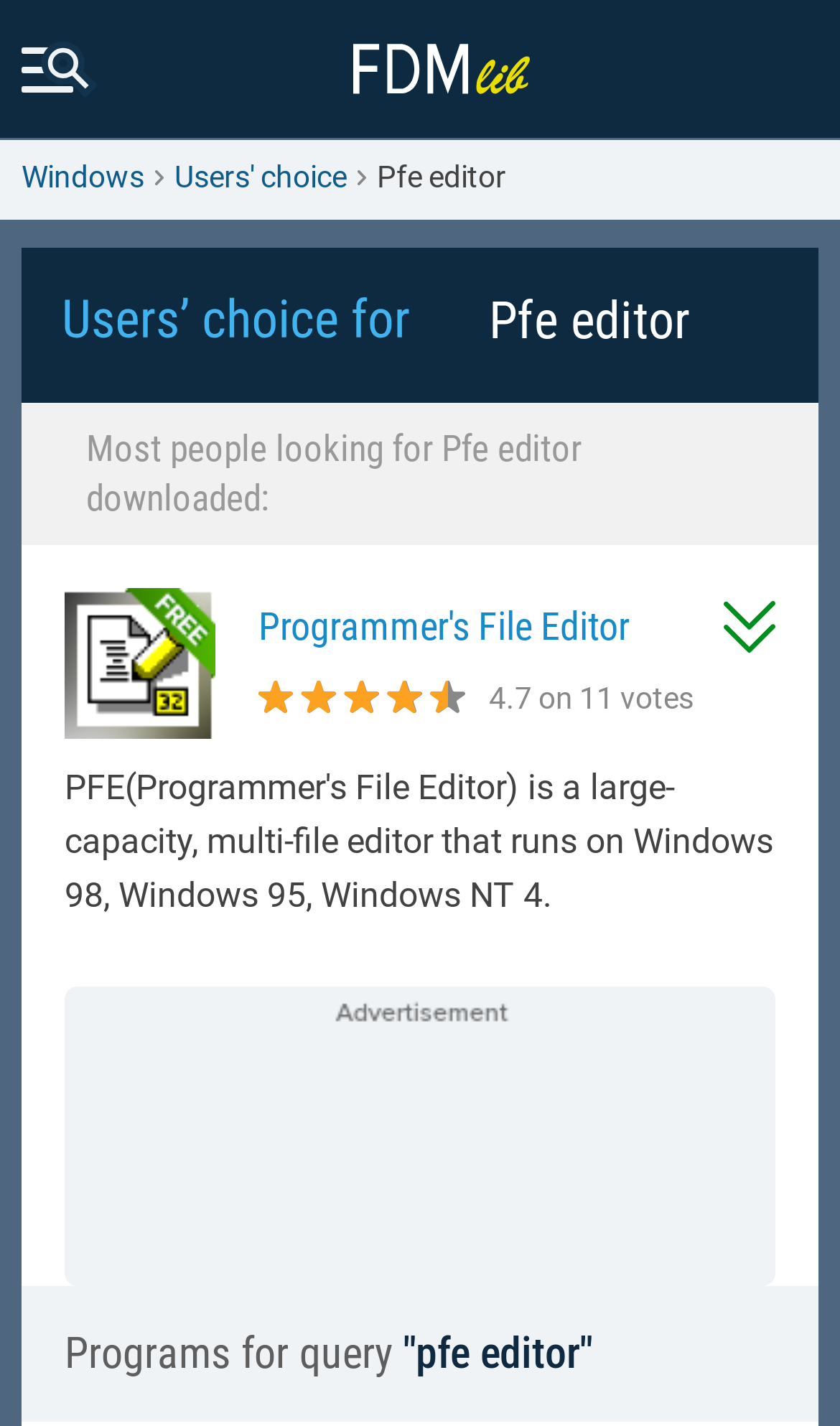Given the description of a UI element: "Download", identify the bounding box coordinates of the matching element in the webpage screenshot.

[0.862, 0.421, 0.923, 0.458]